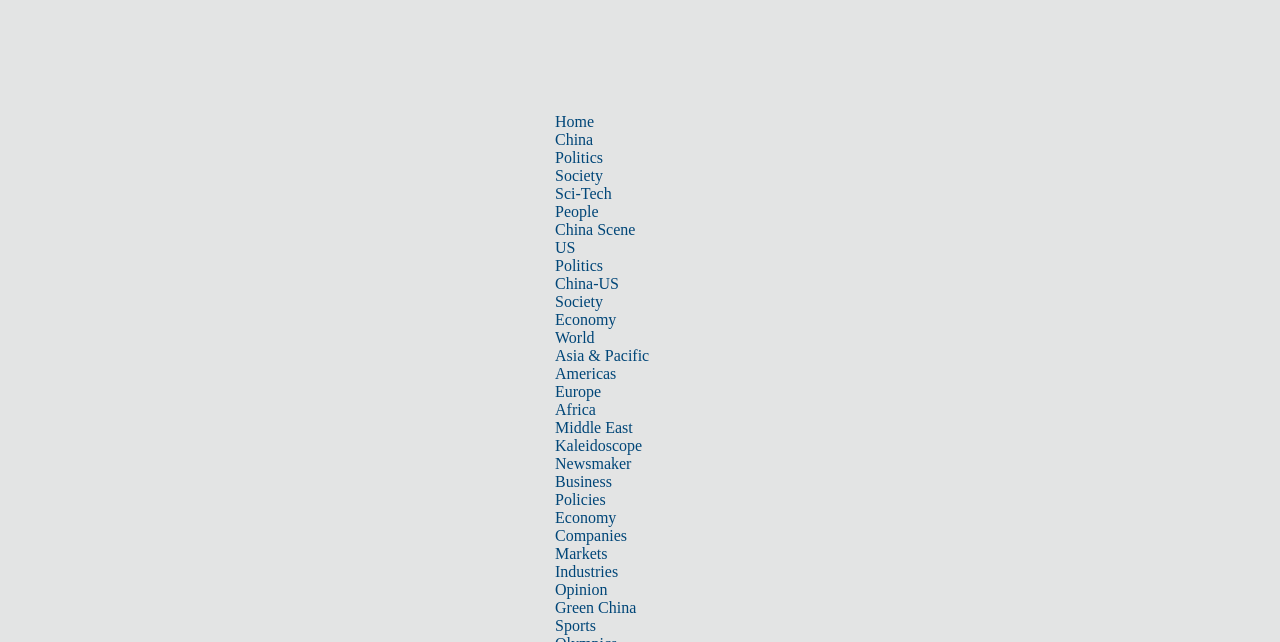Show the bounding box coordinates of the element that should be clicked to complete the task: "Check out Sports news".

[0.434, 0.961, 0.466, 0.988]